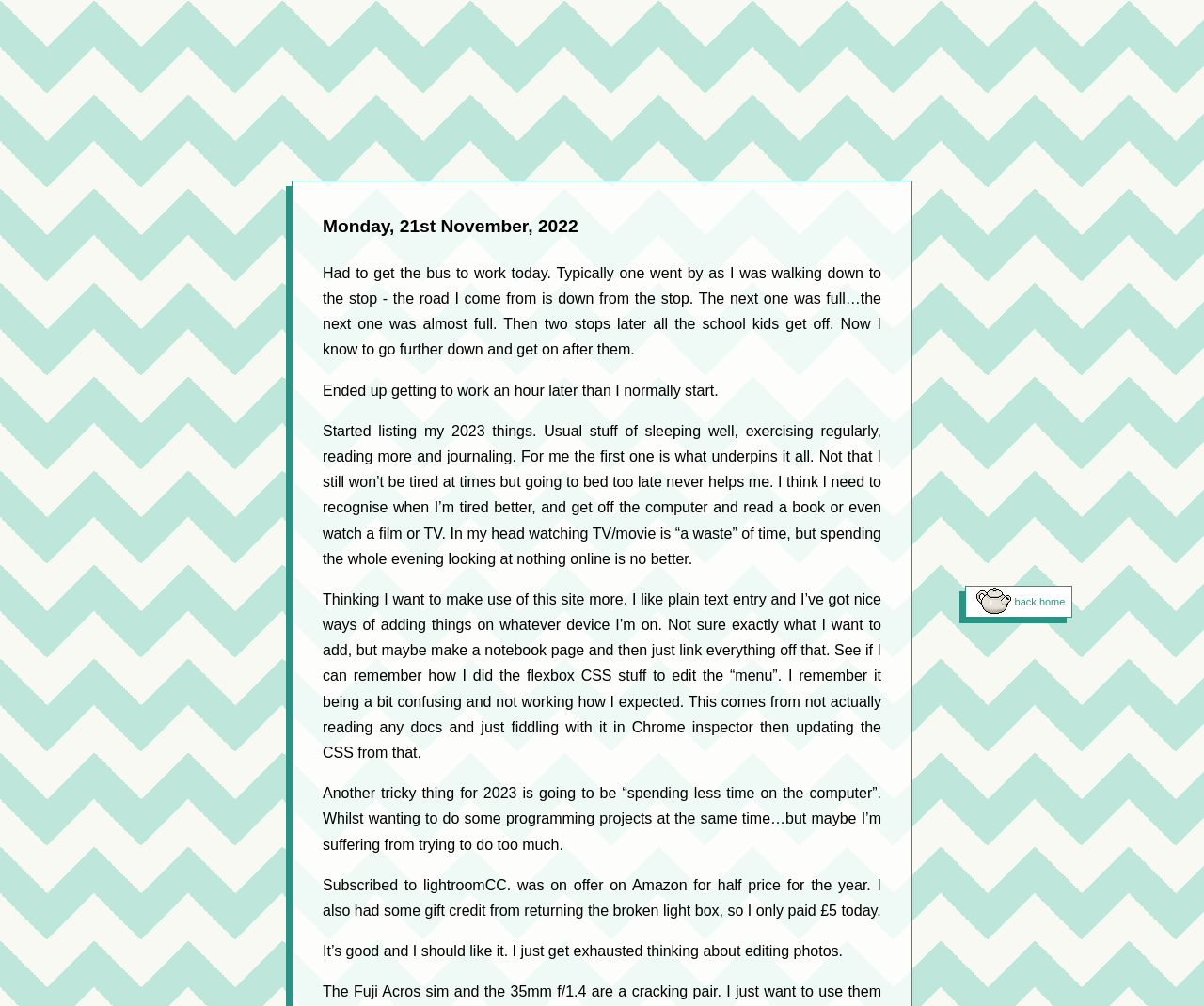Based on the image, please respond to the question with as much detail as possible:
What did the author subscribe to?

The author mentions that they subscribed to LightroomCC, which was on offer on Amazon for half price for the year, and they also had some gift credit from returning a broken light box, so they only paid £5.